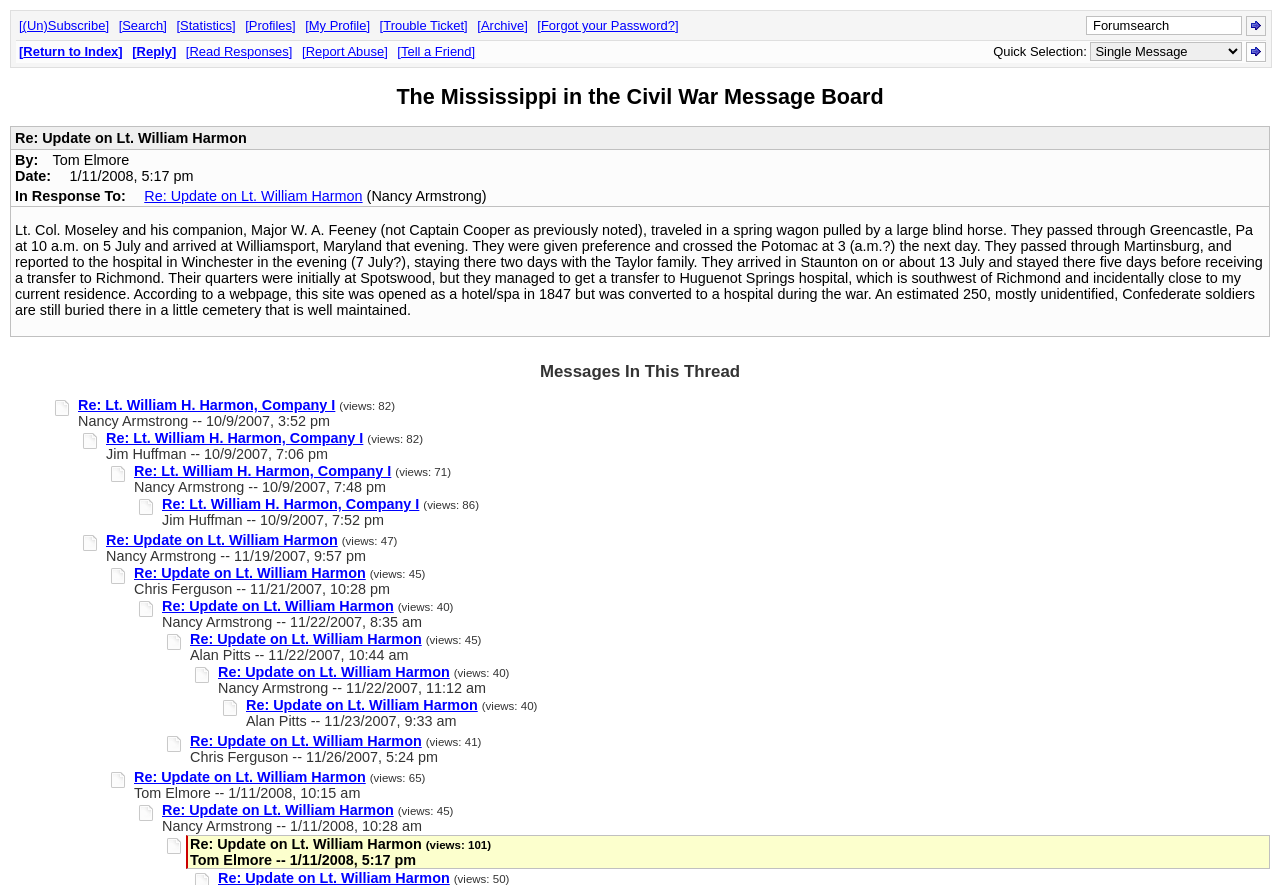Examine the image carefully and respond to the question with a detailed answer: 
How many views does the message 'Re: Lt. William H. Harmon, Company I' have?

I found the answer by looking at the static text element '(views: 82)' next to the link element 'Re: Lt. William H. Harmon, Company I'.